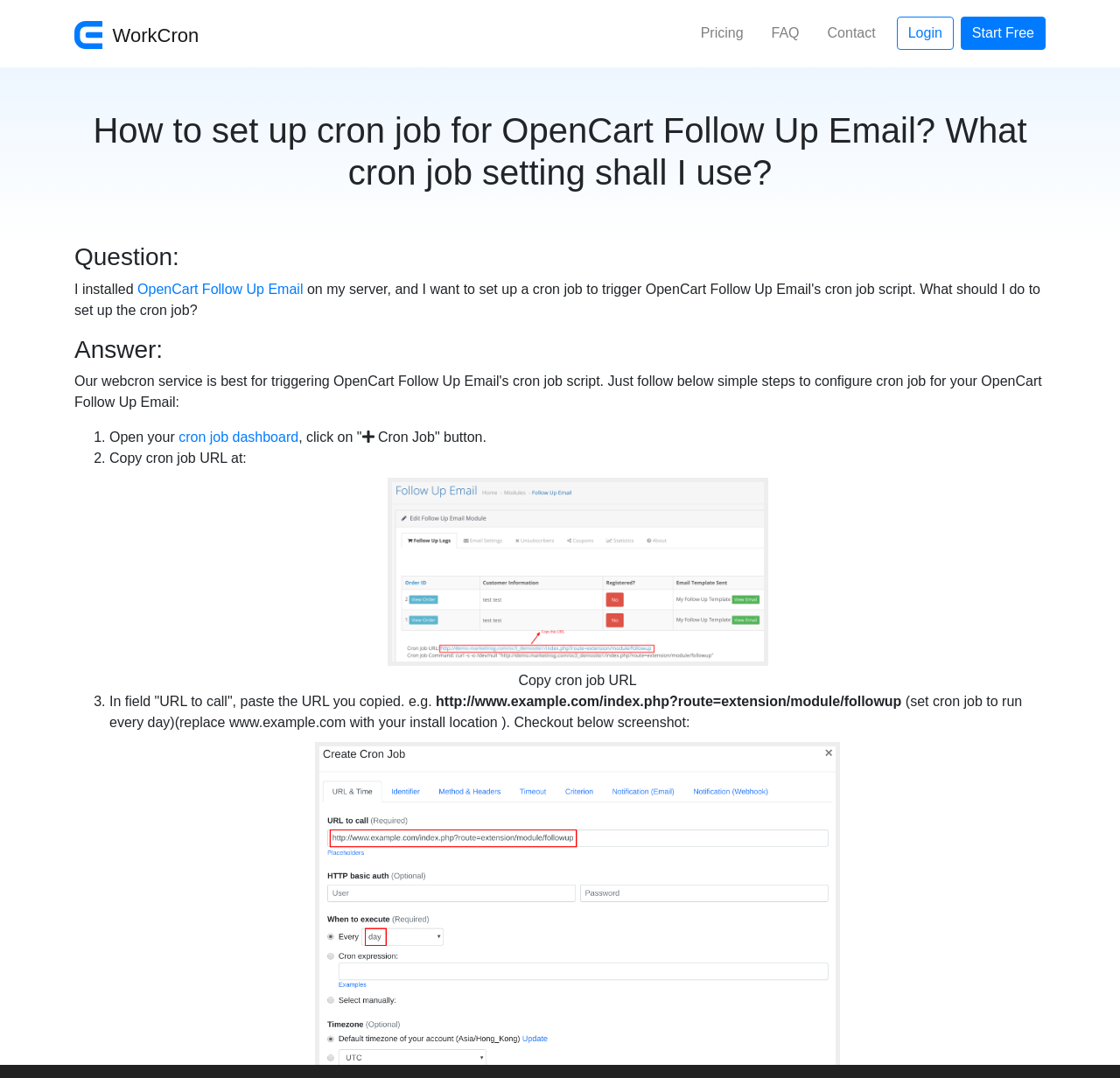What is the purpose of the 'Copy cron job URL' button?
Provide an in-depth and detailed explanation in response to the question.

The 'Copy cron job URL' button is used to copy the cron job URL, which is then pasted in the 'URL to call' field, as instructed on the webpage.